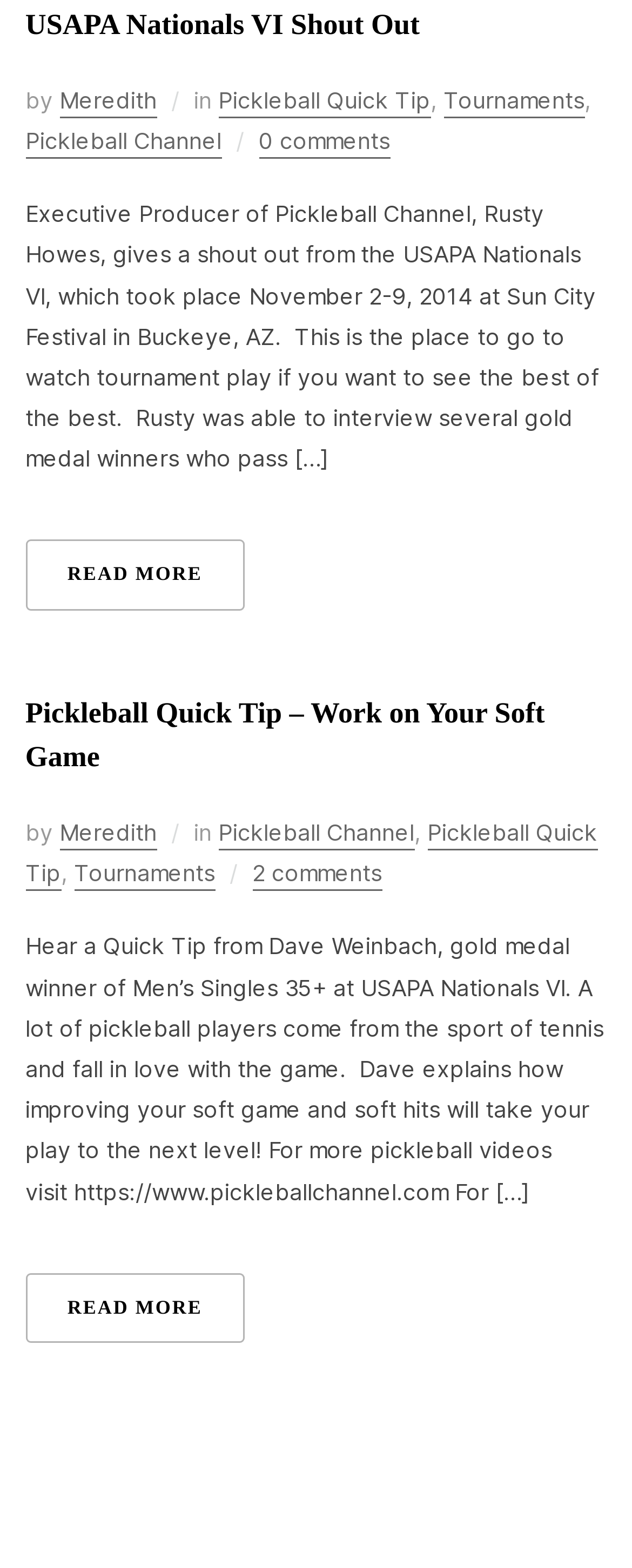Find the bounding box coordinates of the element you need to click on to perform this action: 'Check the comments of Pickleball Quick Tip – Work on Your Soft Game'. The coordinates should be represented by four float values between 0 and 1, in the format [left, top, right, bottom].

[0.399, 0.548, 0.604, 0.568]